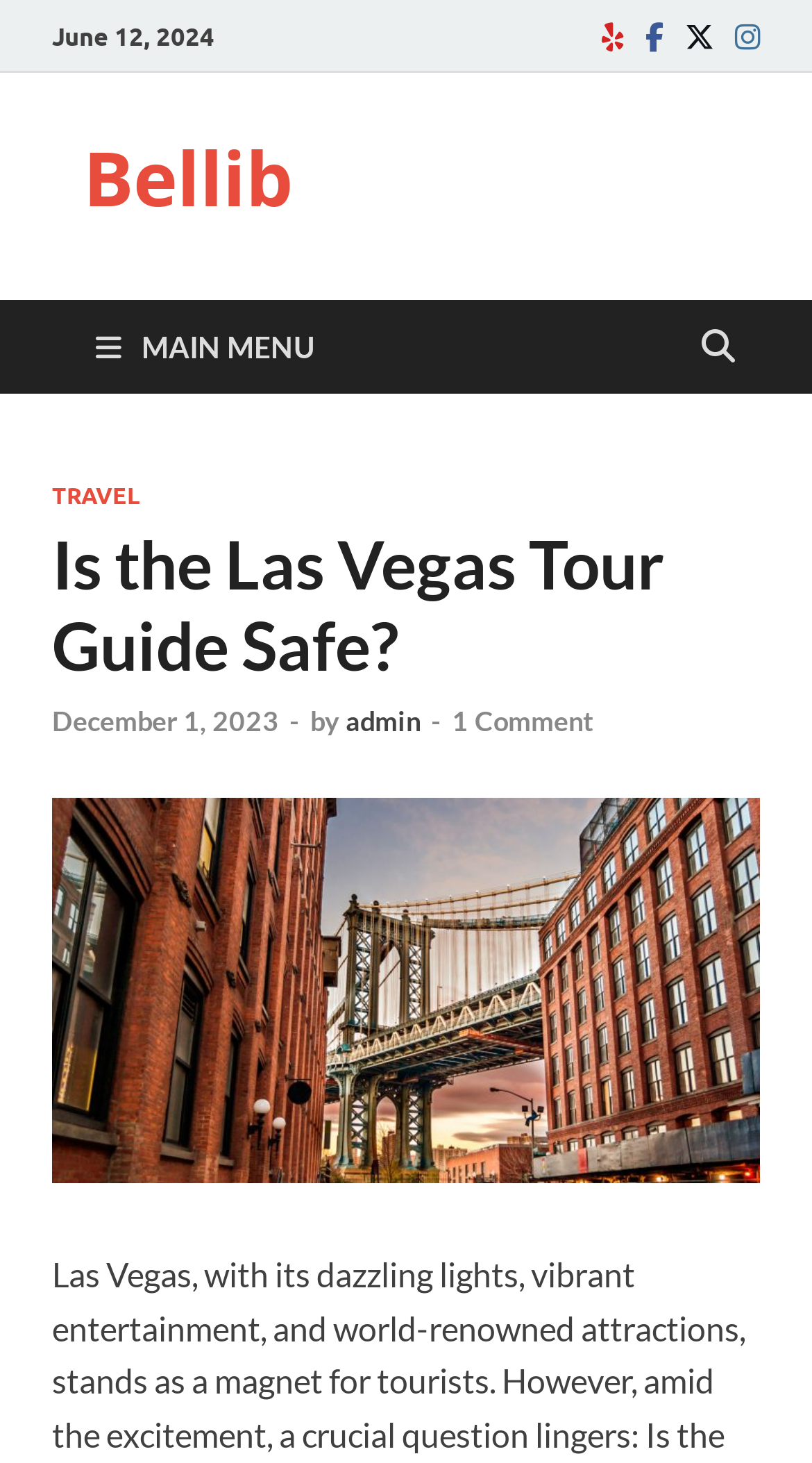Who is the author of the article?
Carefully analyze the image and provide a thorough answer to the question.

The author of the article can be found below the title of the article, which is 'admin'.